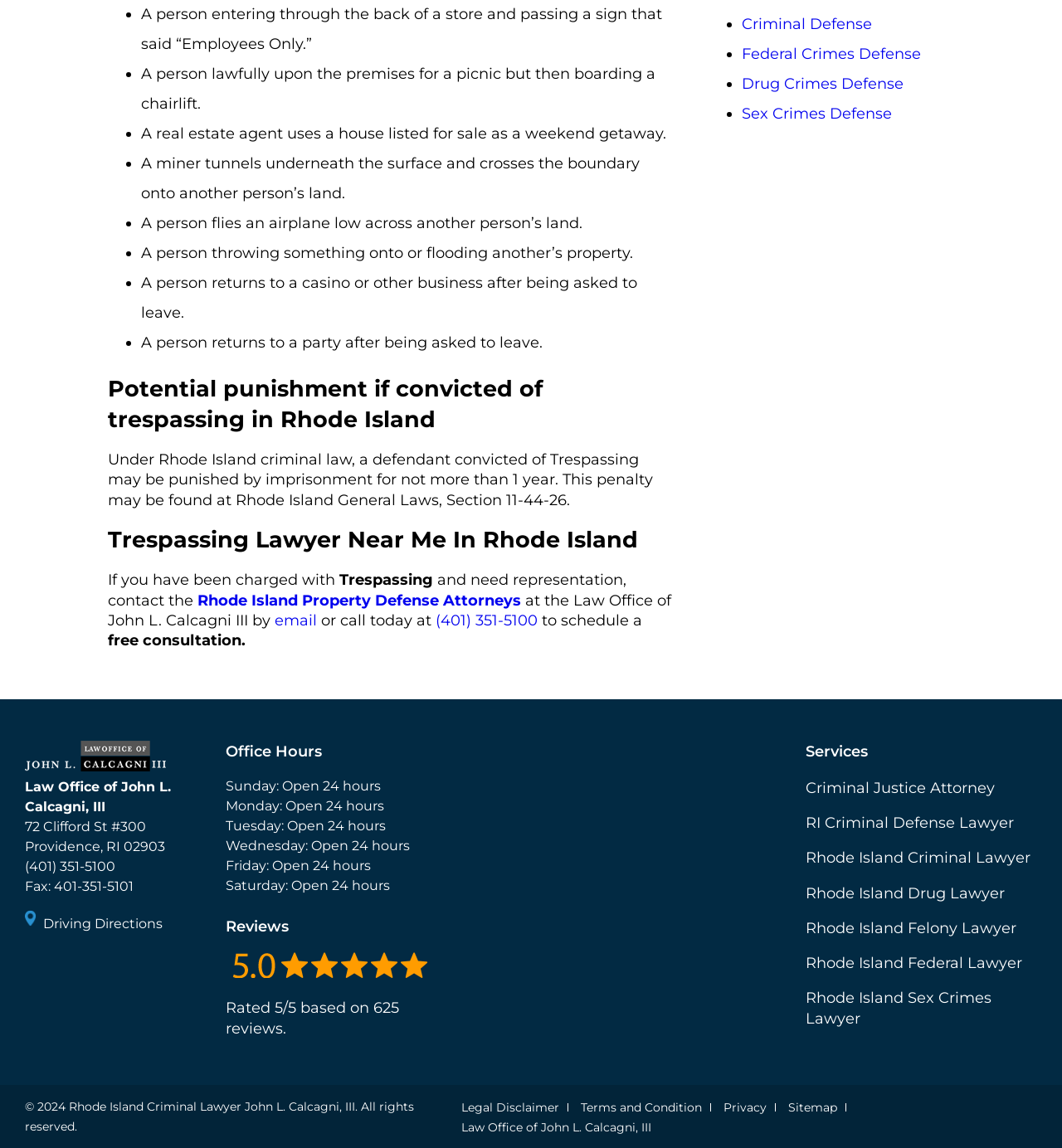Identify the bounding box coordinates of the section to be clicked to complete the task described by the following instruction: "View reviews". The coordinates should be four float numbers between 0 and 1, formatted as [left, top, right, bottom].

[0.212, 0.799, 0.272, 0.815]